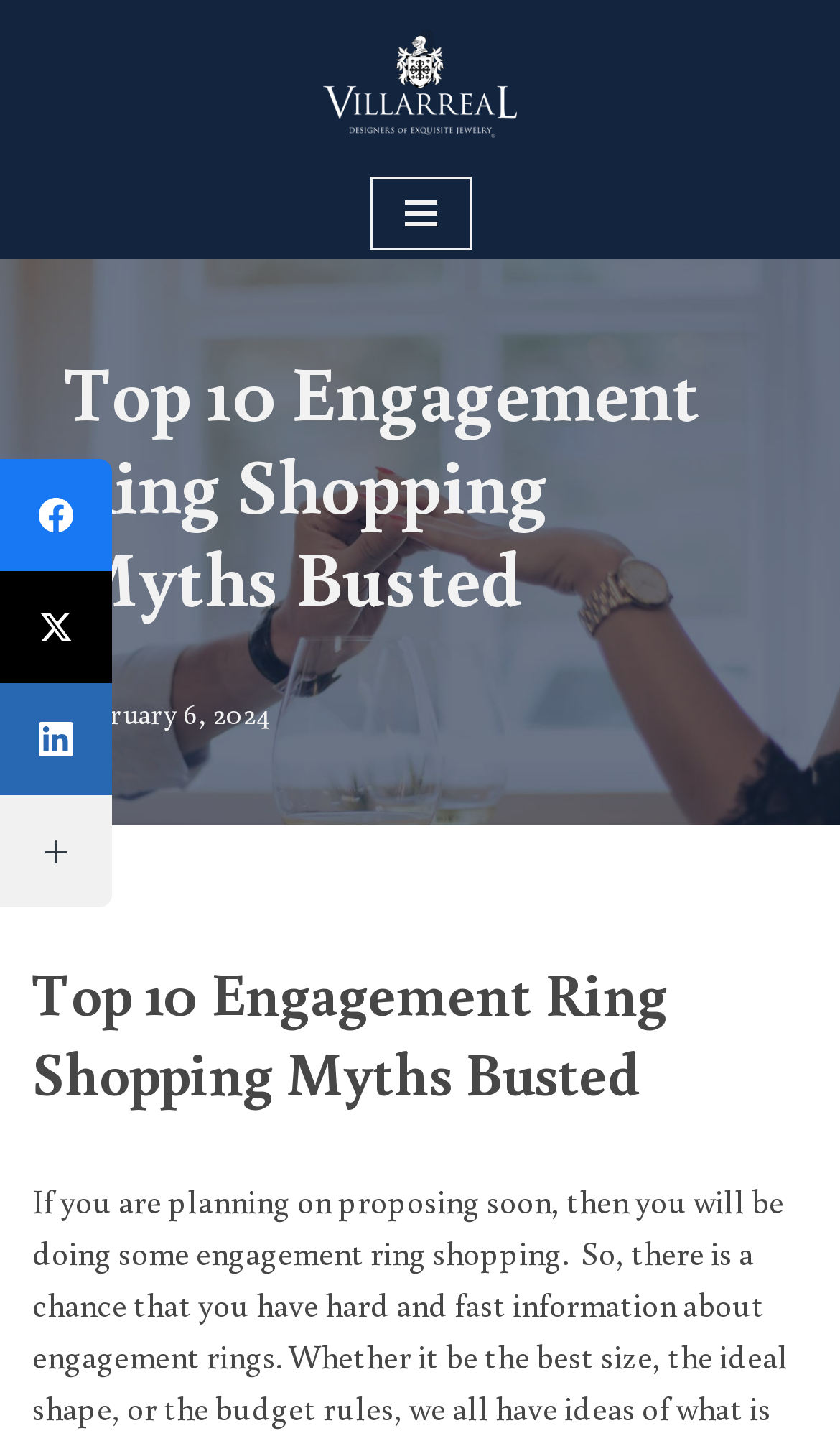Given the element description "parent_node: Twitter aria-label="Twitter"" in the screenshot, predict the bounding box coordinates of that UI element.

[0.0, 0.396, 0.133, 0.474]